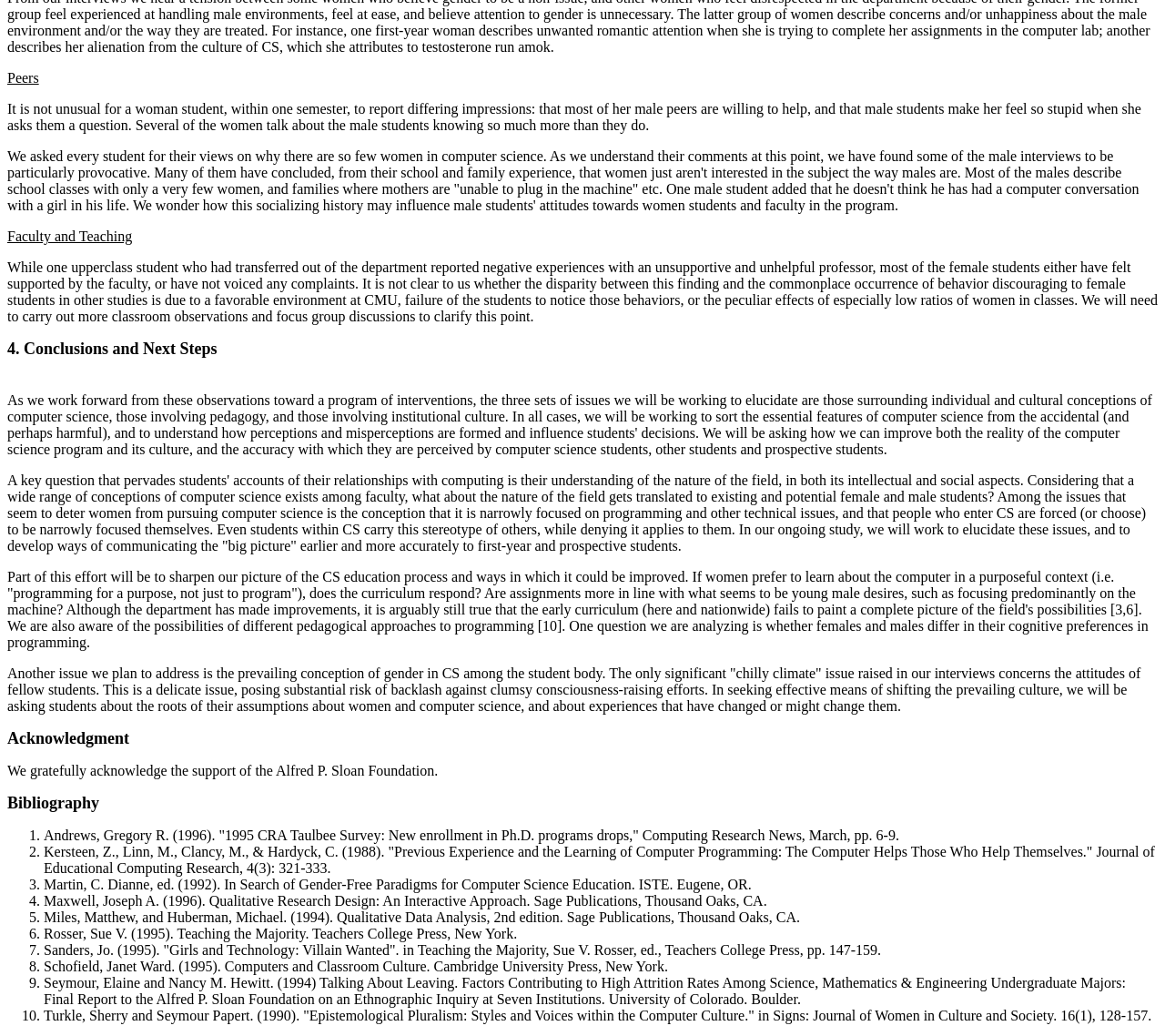What is the topic of discussion in this webpage?
Using the information presented in the image, please offer a detailed response to the question.

Based on the content of the webpage, it appears to be discussing the experiences and perceptions of women in computer science, including their relationships with male peers and faculty, and the potential barriers to their participation in the field.